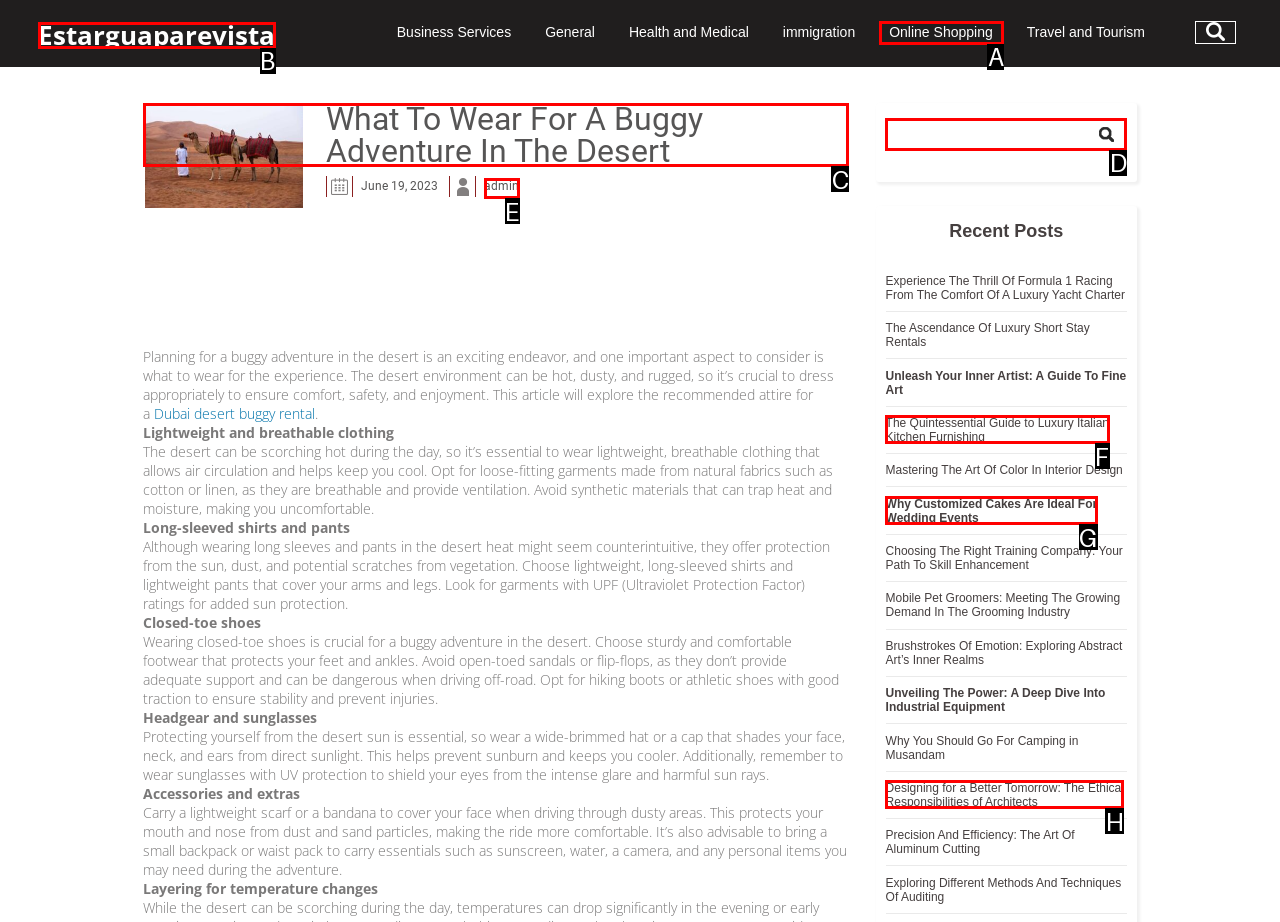Indicate which lettered UI element to click to fulfill the following task: Read the article 'What To Wear For A Buggy Adventure In The Desert'
Provide the letter of the correct option.

C